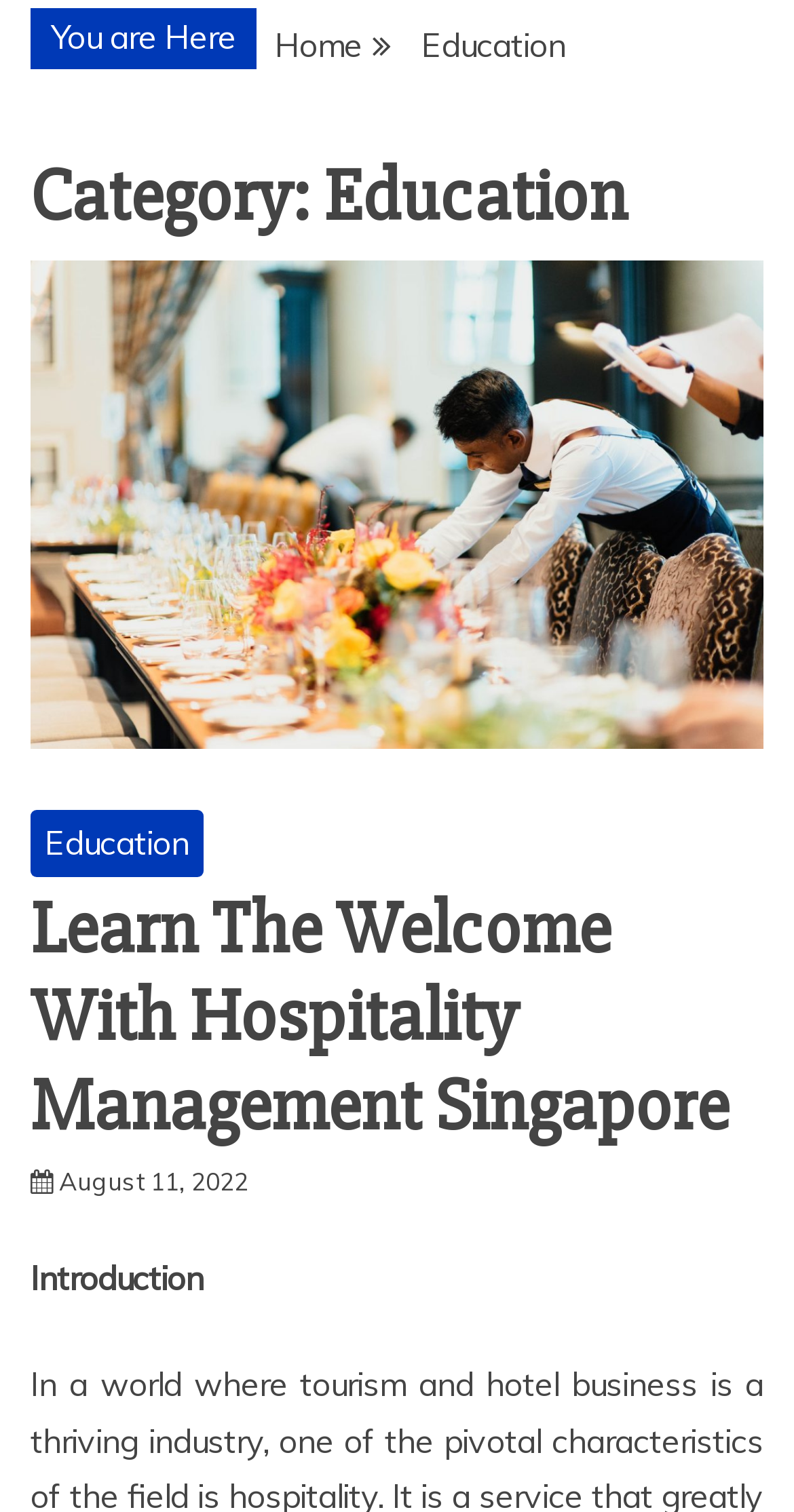Find the bounding box coordinates for the HTML element described as: "Education". The coordinates should consist of four float values between 0 and 1, i.e., [left, top, right, bottom].

[0.038, 0.536, 0.256, 0.58]